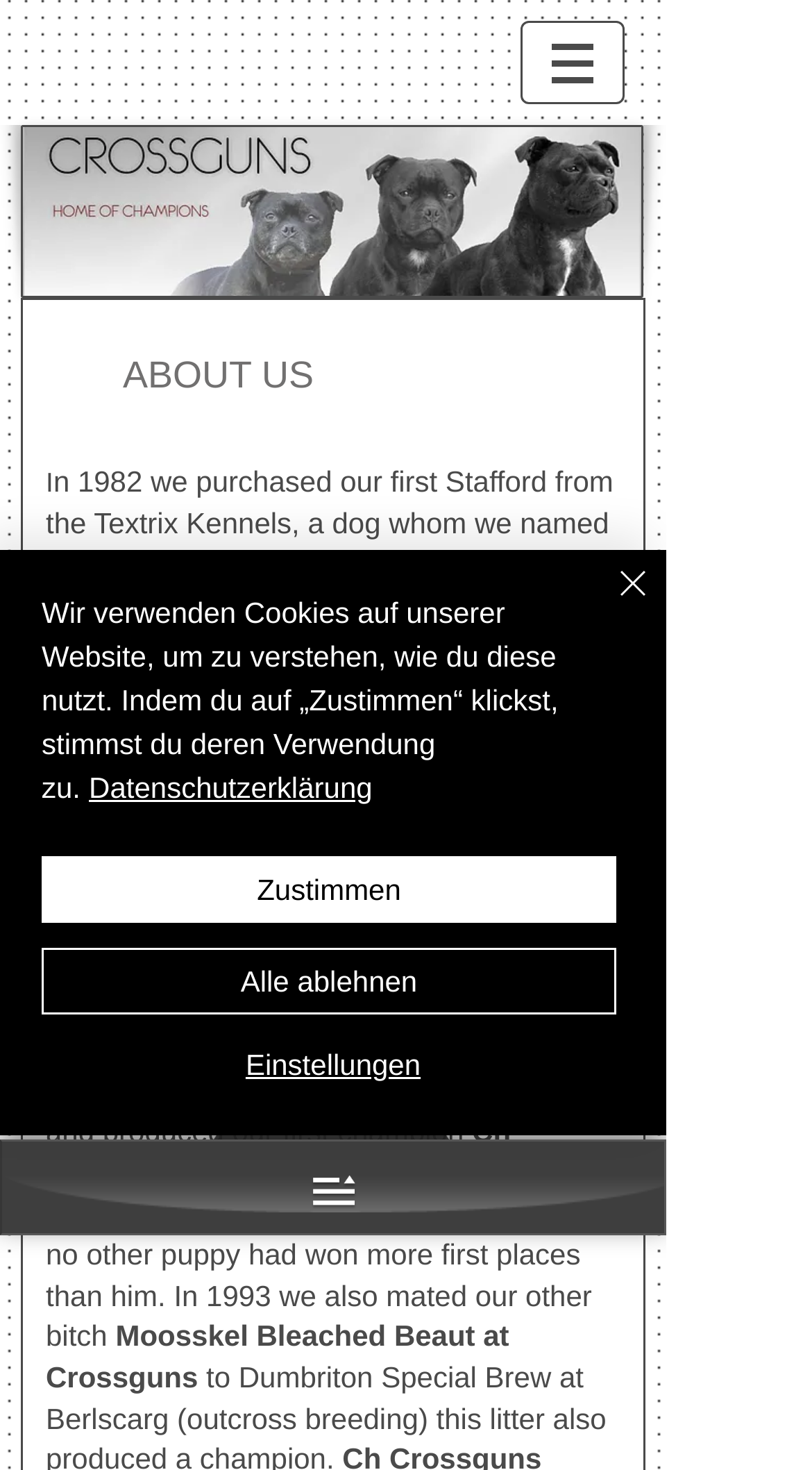Please provide a detailed answer to the question below based on the screenshot: 
What breed of dog is mentioned on this webpage?

The webpage mentions the breed 'Staffordshire Bull Terrier' in the context of the author's experience with the breed, specifically mentioning their first Stafford from the Textrix Kennels and their show dog Demon Firestriker.